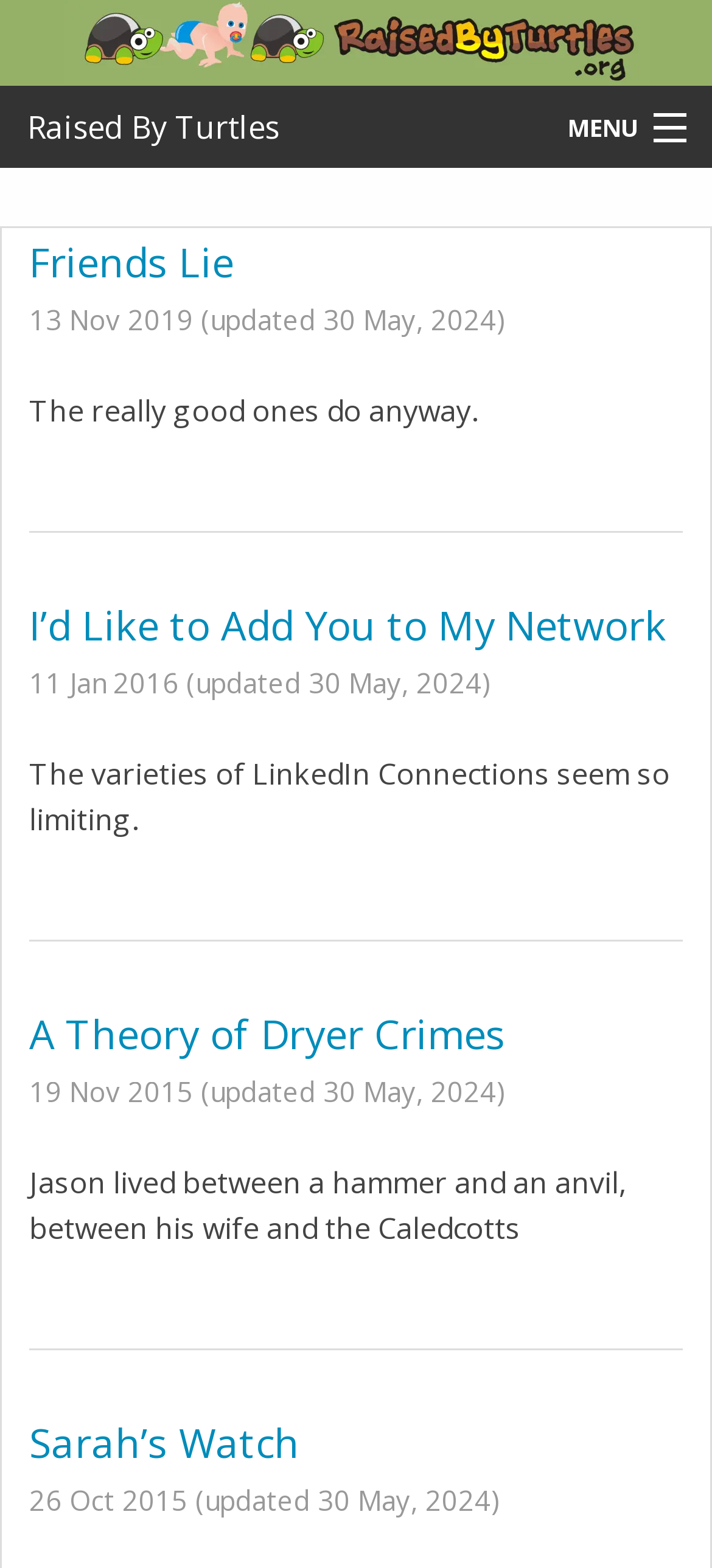Point out the bounding box coordinates of the section to click in order to follow this instruction: "click the A Theory of Dryer Crimes article".

[0.041, 0.641, 0.71, 0.676]